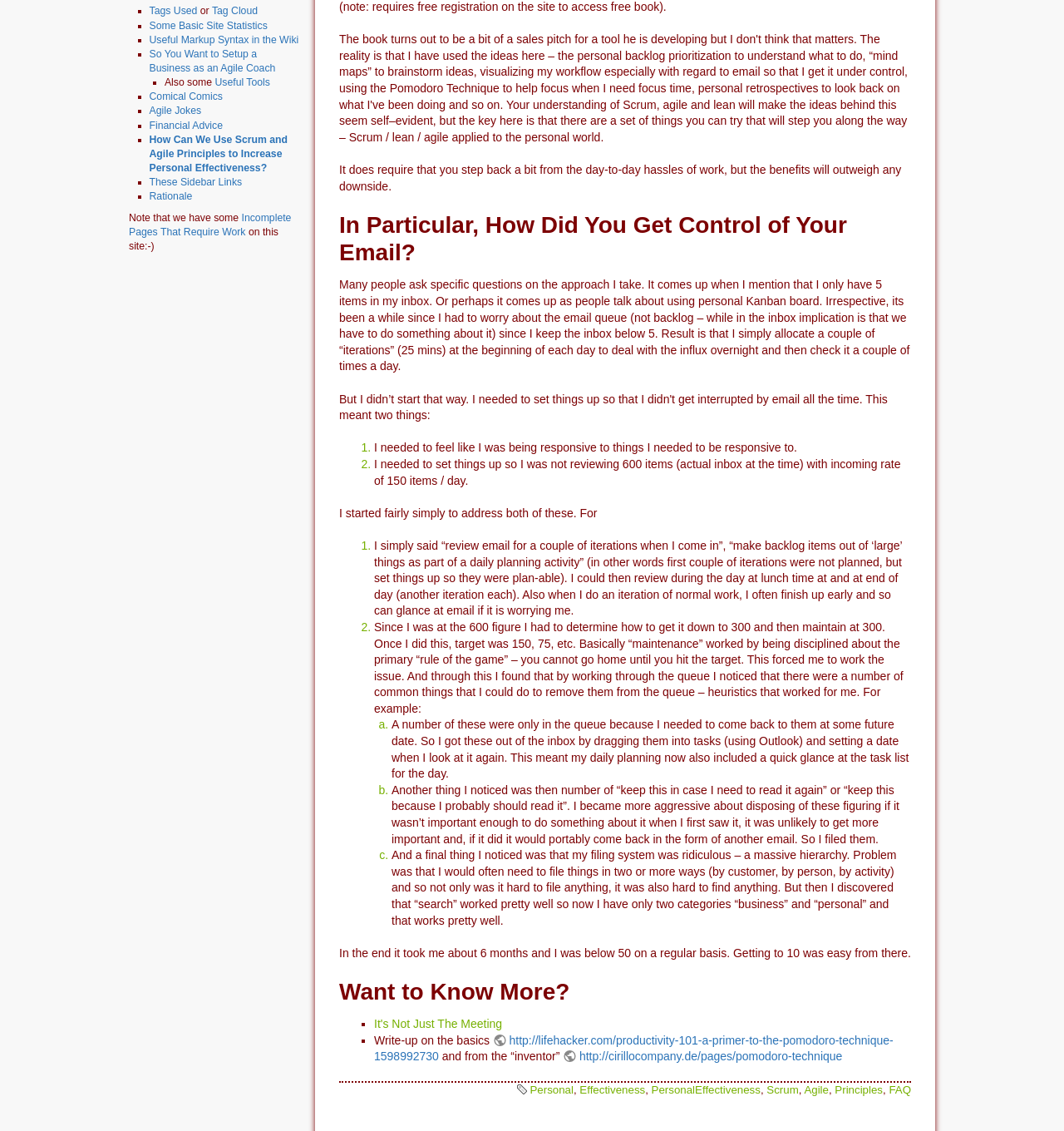Find the bounding box of the UI element described as: "Incomplete Pages That Require Work". The bounding box coordinates should be given as four float values between 0 and 1, i.e., [left, top, right, bottom].

[0.121, 0.188, 0.274, 0.21]